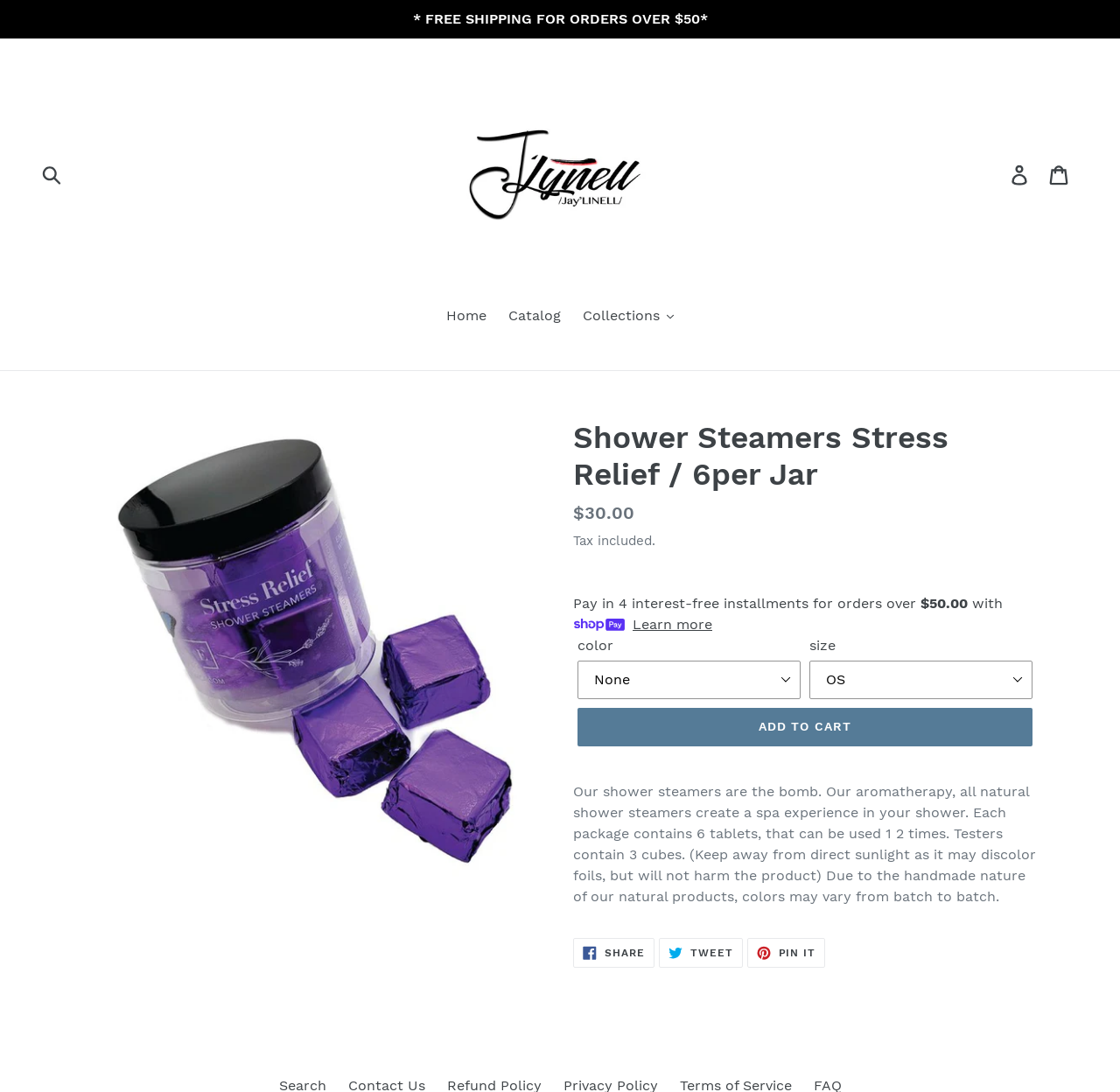Kindly provide the bounding box coordinates of the section you need to click on to fulfill the given instruction: "Add to cart".

[0.516, 0.648, 0.922, 0.683]